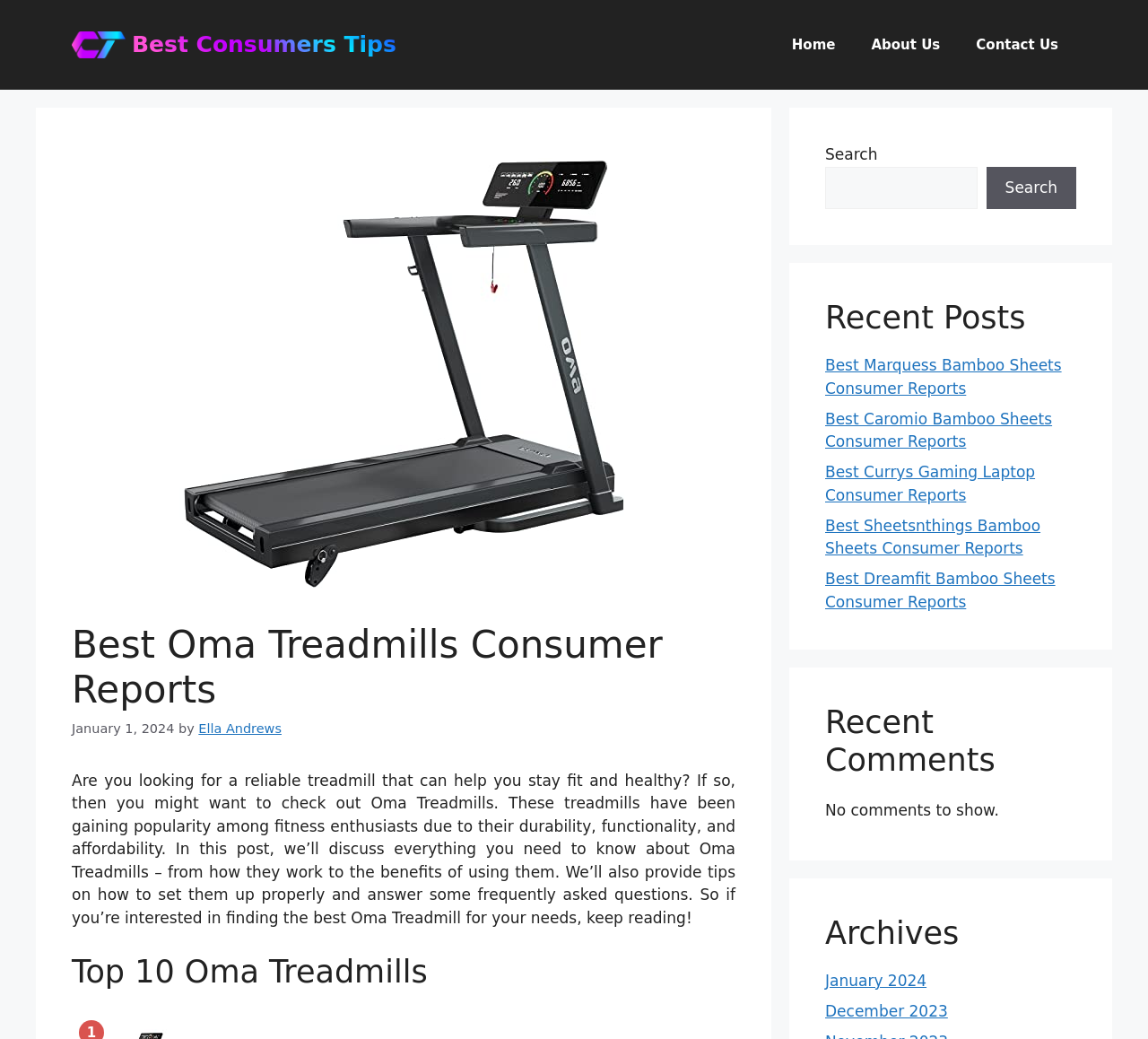Provide the bounding box coordinates for the UI element that is described as: "Home".

[0.674, 0.017, 0.743, 0.069]